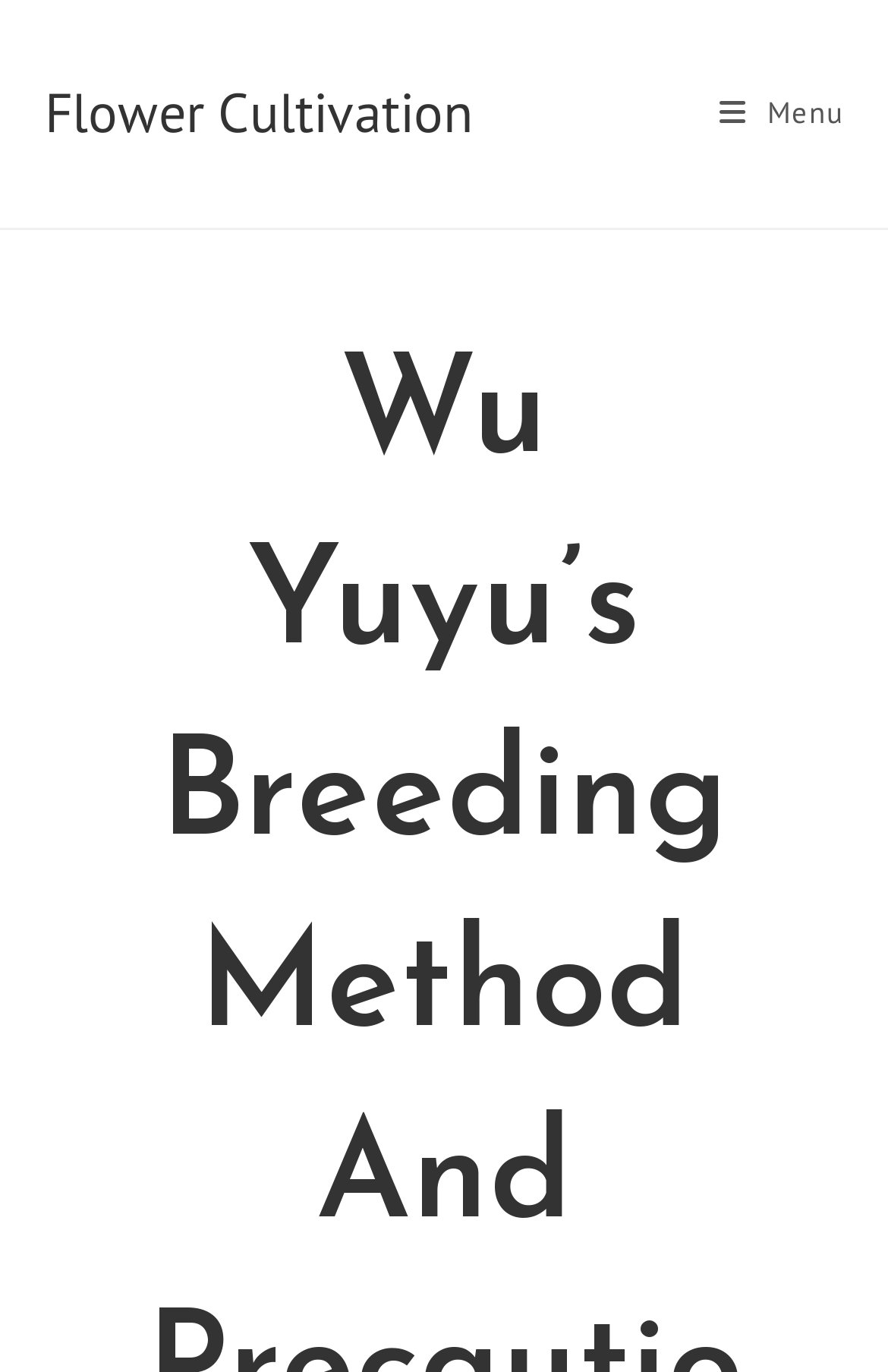Locate the primary headline on the webpage and provide its text.

Wu Yuyu’s Breeding Method And Precautions